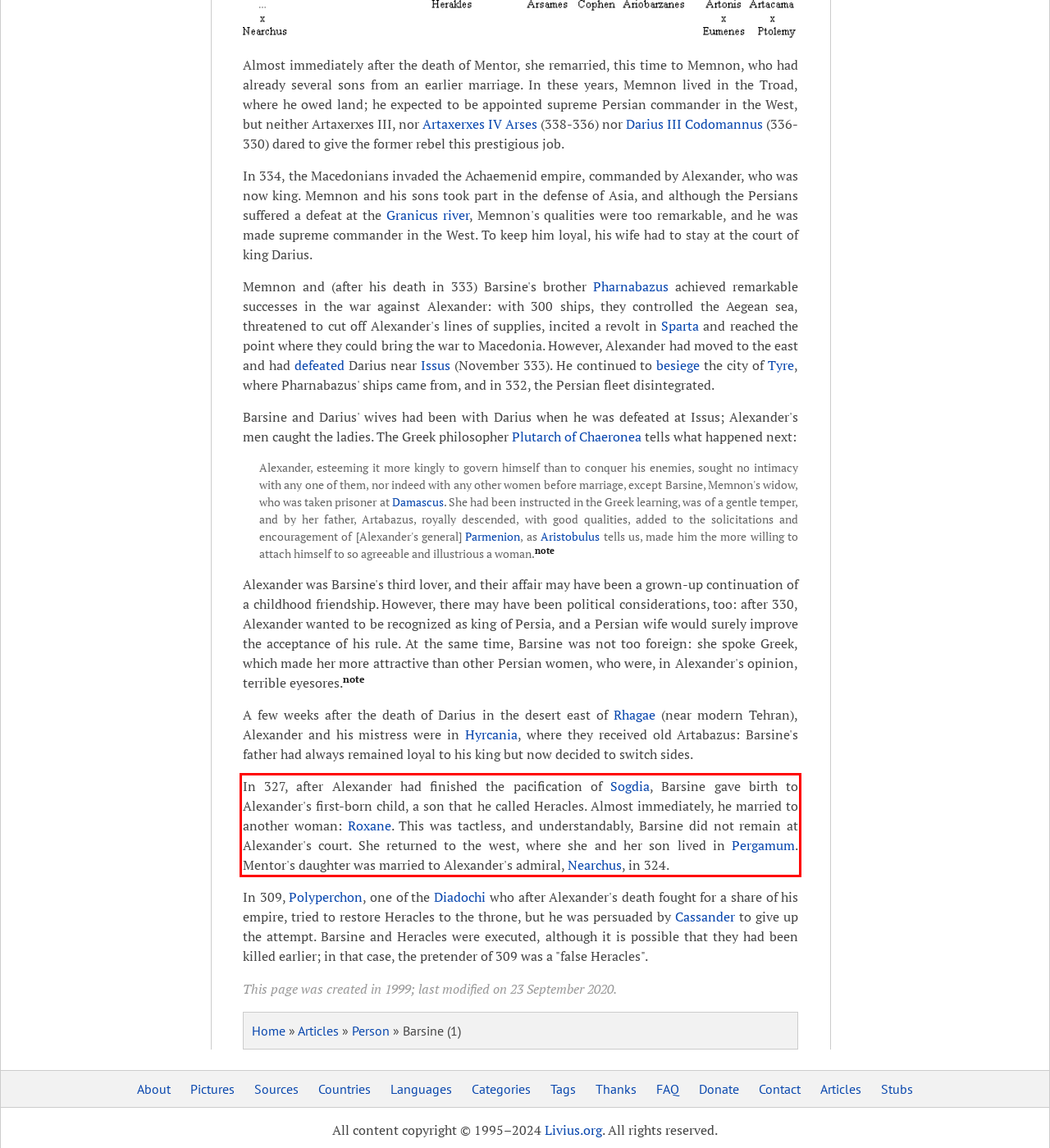Please perform OCR on the text within the red rectangle in the webpage screenshot and return the text content.

In 327, after Alexander had finished the pacification of Sogdia, Barsine gave birth to Alexander's first-born child, a son that he called Heracles. Almost immediately, he married to another woman: Roxane. This was tactless, and understandably, Barsine did not remain at Alexander's court. She returned to the west, where she and her son lived in Pergamum. Mentor's daughter was married to Alexander's admiral, Nearchus, in 324.